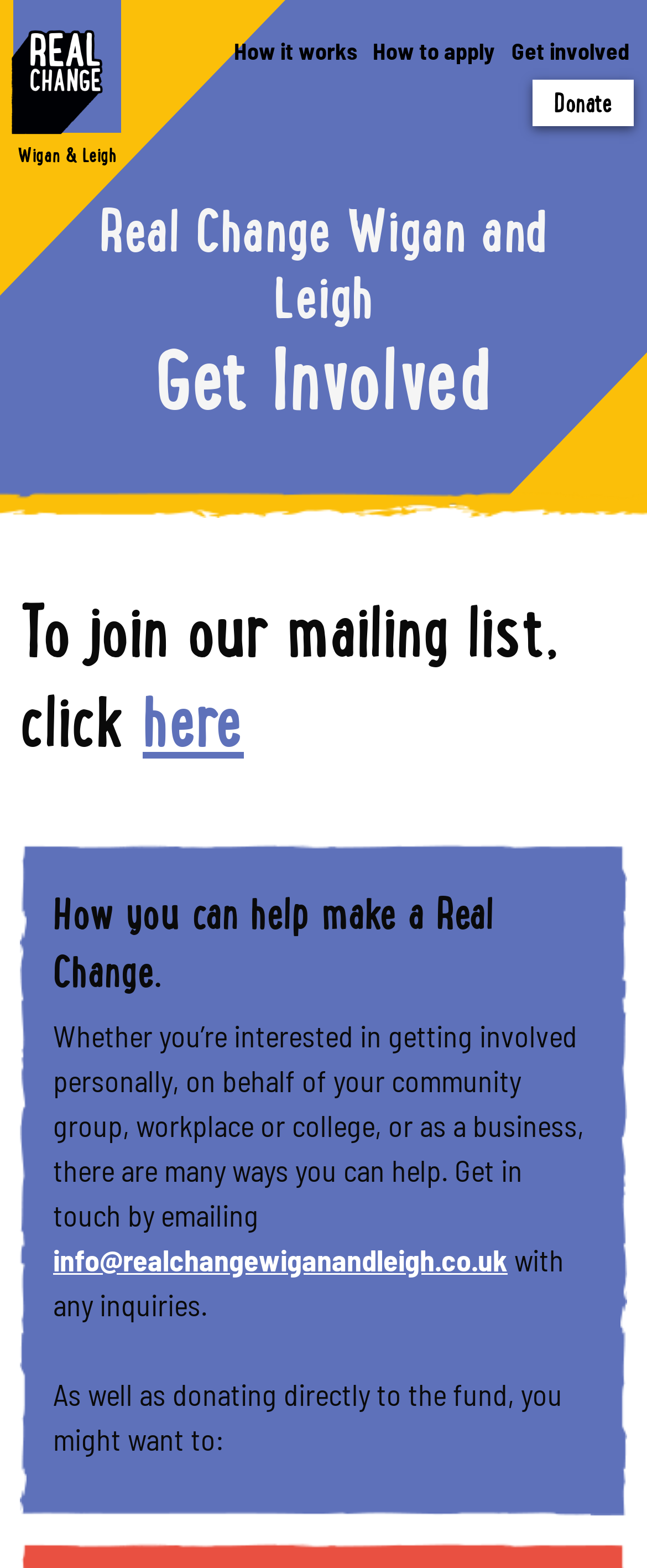Determine the bounding box coordinates (top-left x, top-left y, bottom-right x, bottom-right y) of the UI element described in the following text: Wigan & Leigh

[0.0, 0.0, 0.208, 0.108]